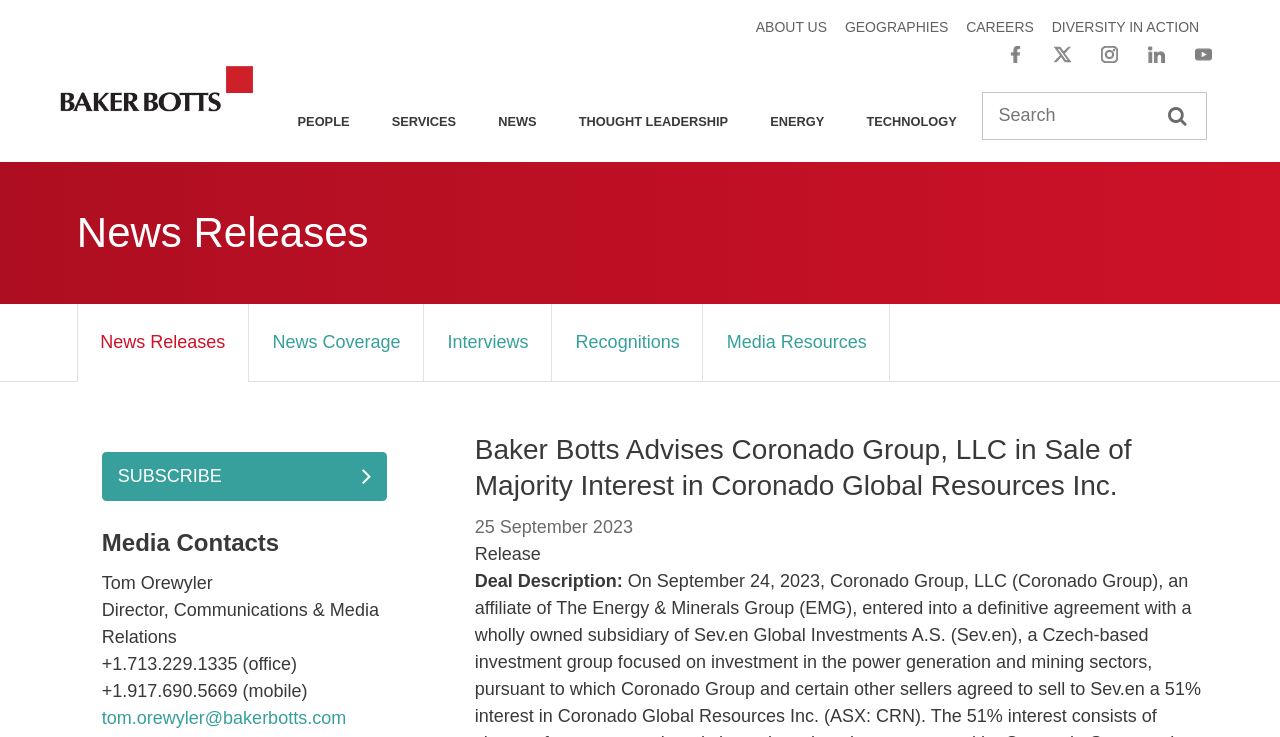Determine the bounding box coordinates of the element that should be clicked to execute the following command: "Contact Tom Orewyler".

[0.08, 0.96, 0.27, 0.987]